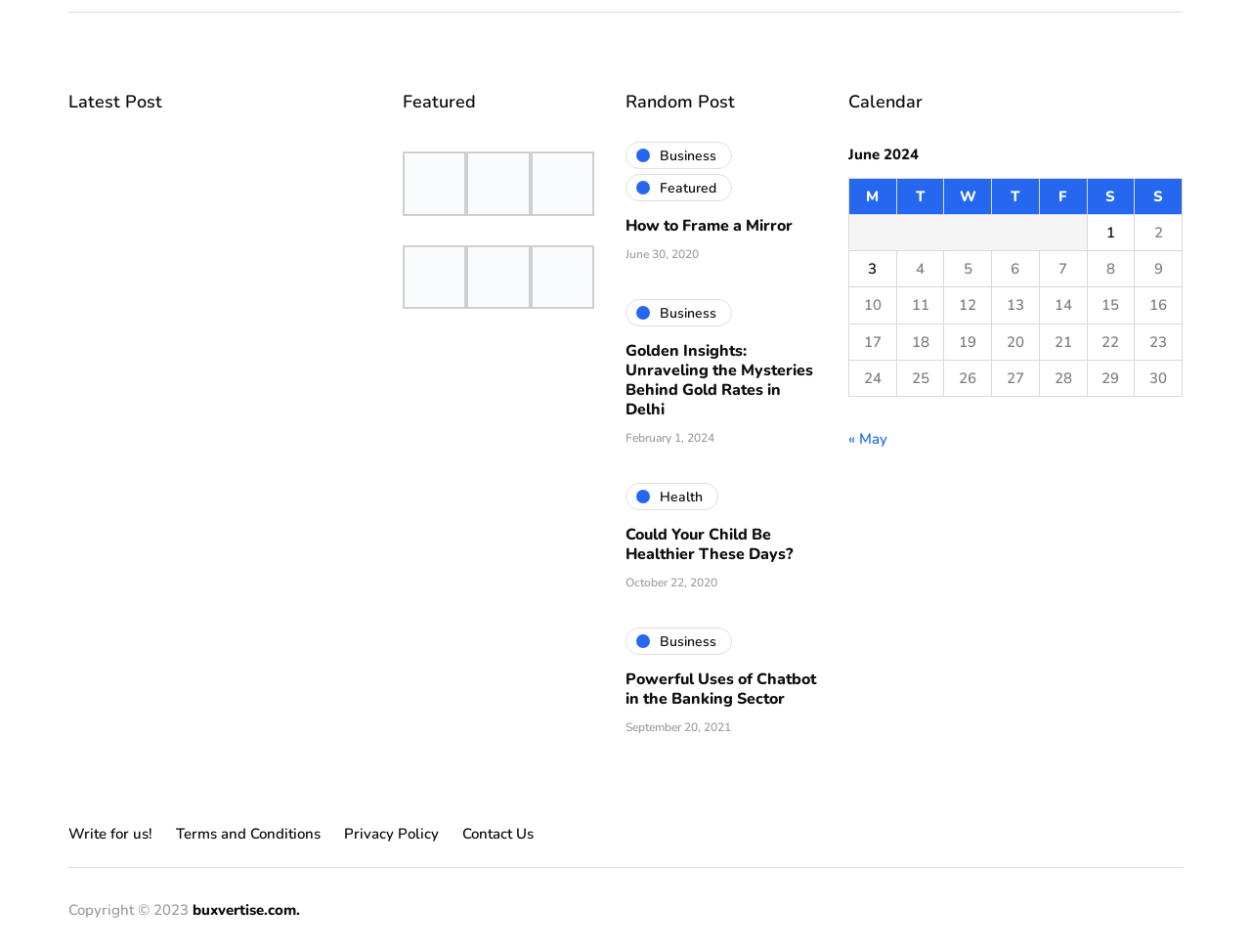Determine the coordinates of the bounding box for the clickable area needed to execute this instruction: "Go to Home page".

None